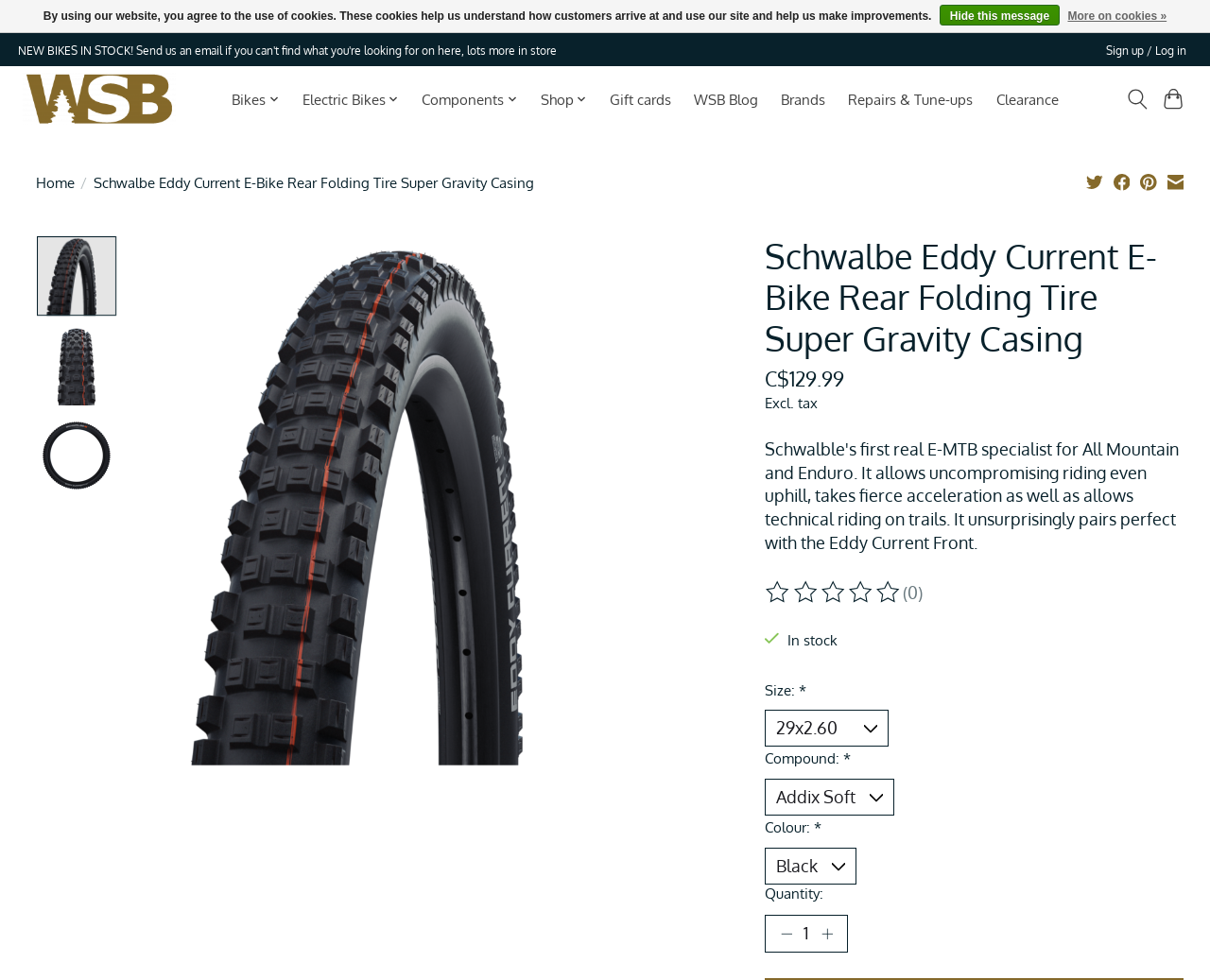Predict the bounding box coordinates of the area that should be clicked to accomplish the following instruction: "View electric bikes". The bounding box coordinates should consist of four float numbers between 0 and 1, i.e., [left, top, right, bottom].

[0.244, 0.087, 0.336, 0.115]